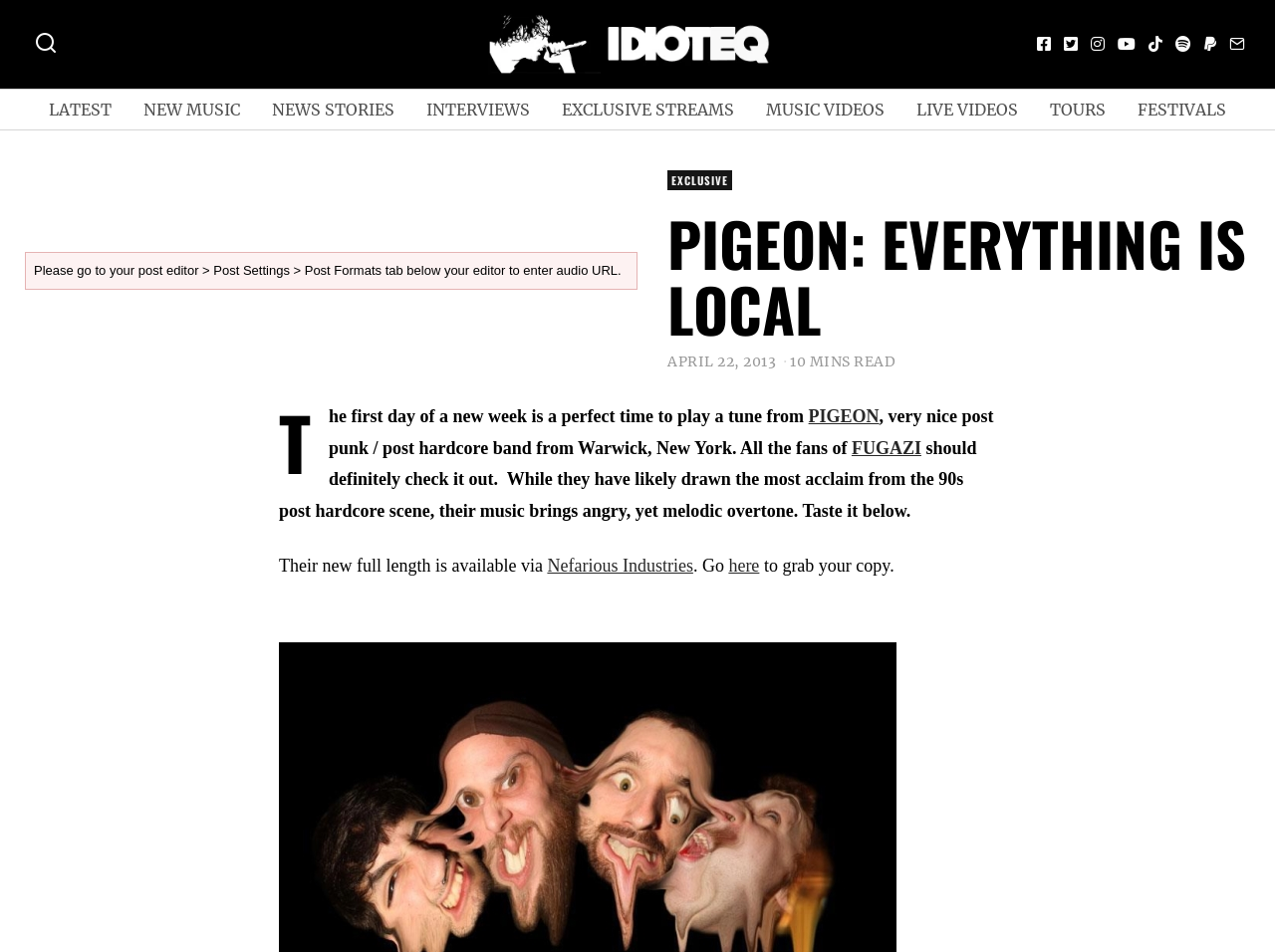How long does it take to read the article?
Based on the content of the image, thoroughly explain and answer the question.

The article is estimated to take 10 minutes to read, which is indicated by the text '10 MINS READ'.